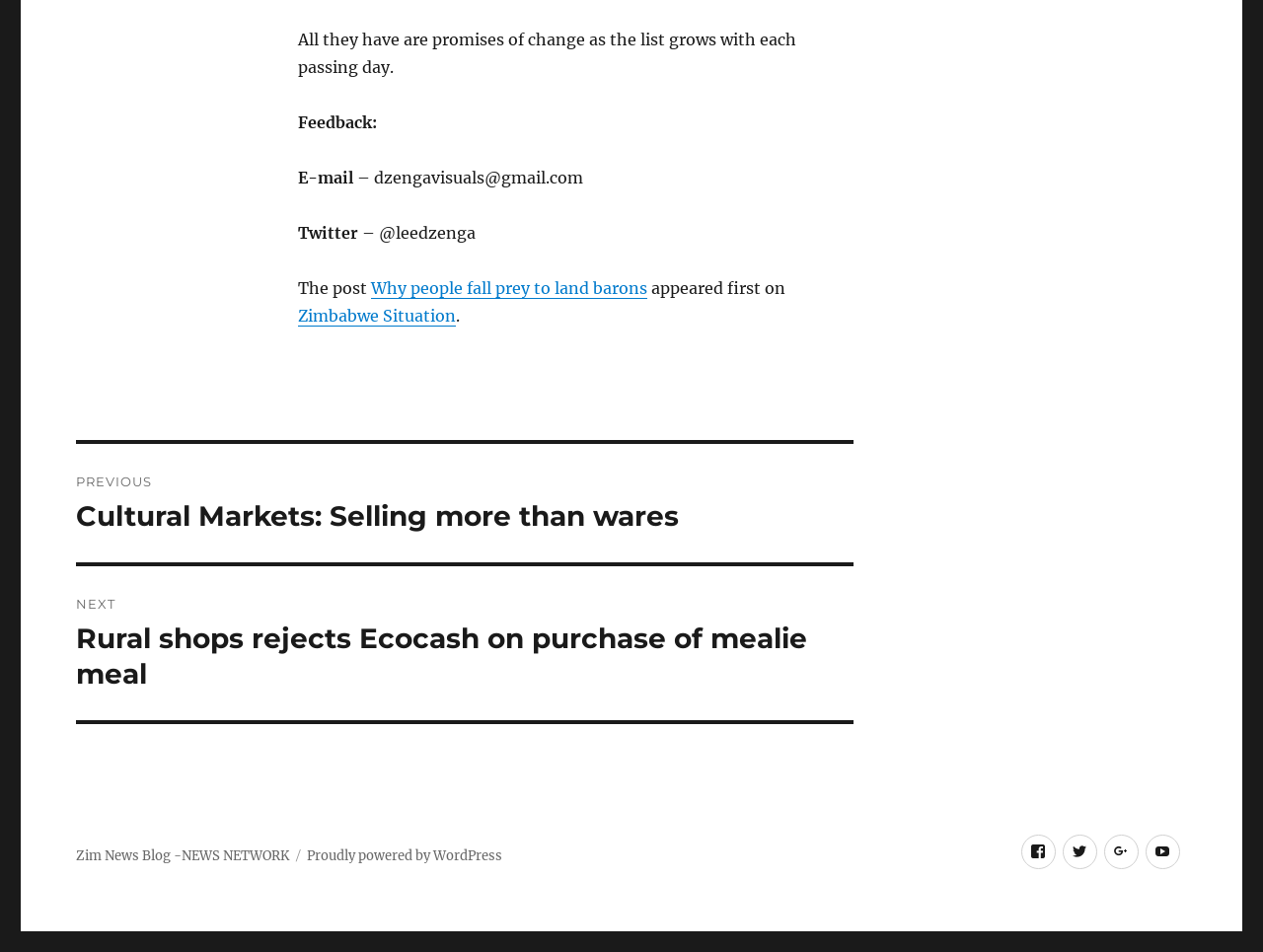Predict the bounding box for the UI component with the following description: "Proudly powered by WordPress".

[0.243, 0.89, 0.398, 0.908]